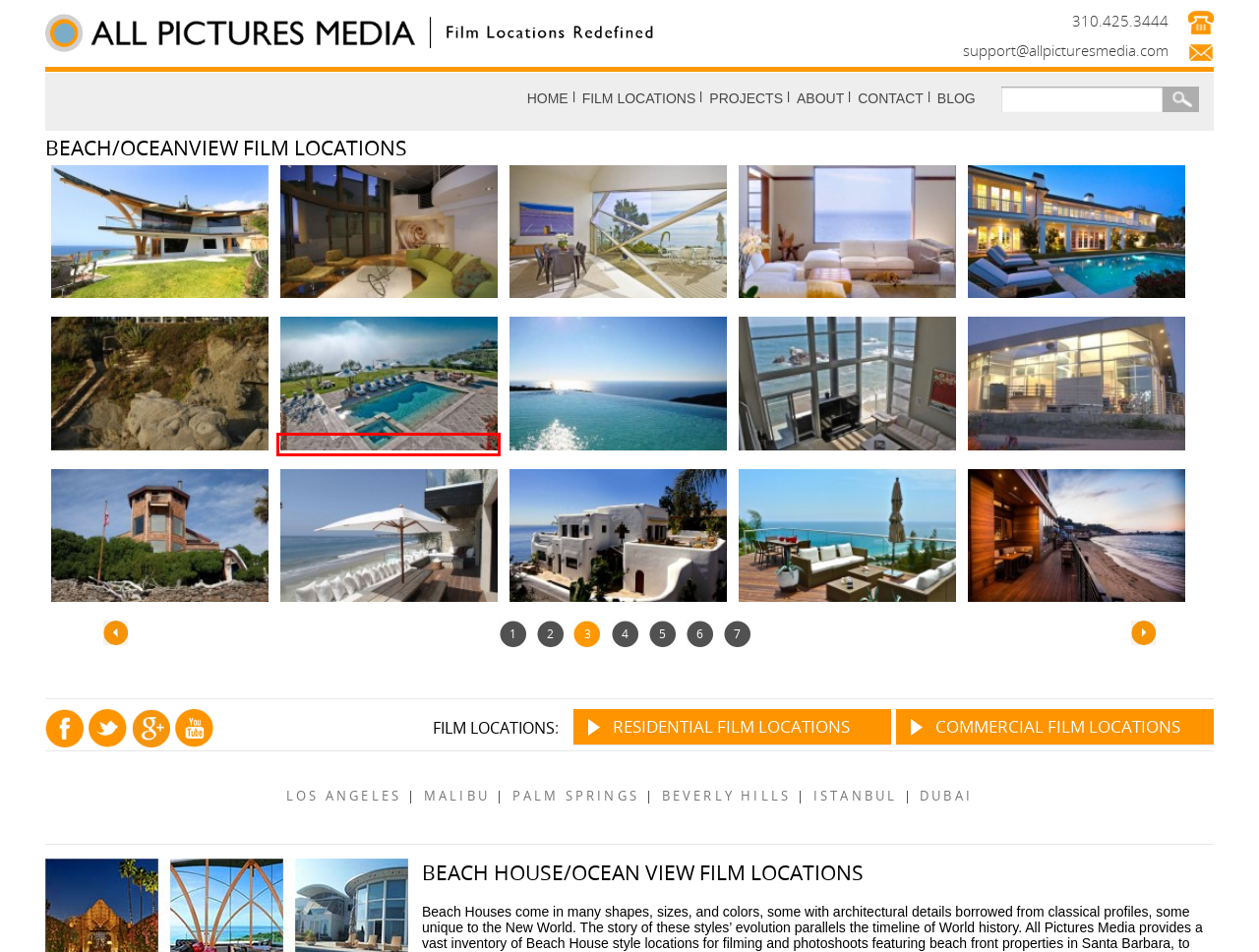You have a screenshot of a webpage with a red rectangle bounding box around an element. Identify the best matching webpage description for the new page that appears after clicking the element in the bounding box. The descriptions are:
A. Starfish Estate | All Pictures Media Film Locations
B. All Pictures Media - Location Scouting Agency in Los Angeles
C. Beachfront Residence | All Pictures Media Film Locations
D. Arrow Residence | All Pictures Media Film Locations
E. Laguna Beachfront | All Pictures Media Film Locations
F. Malibu Glass House | All Pictures Media Film Locations
G. Seastar Residence | All Pictures Media Film Locations
H. Filming Locations in Los Angeles

A